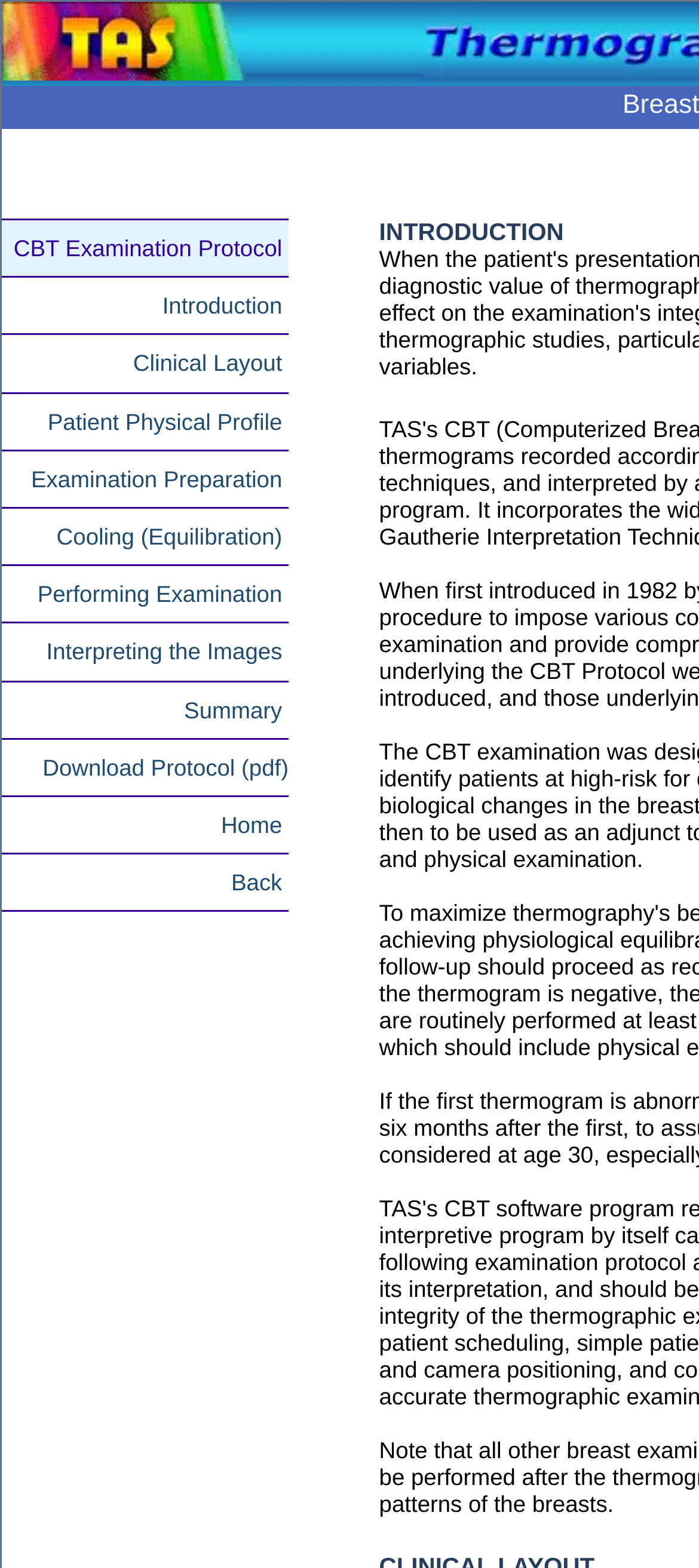Please locate the bounding box coordinates of the element's region that needs to be clicked to follow the instruction: "read Introduction". The bounding box coordinates should be provided as four float numbers between 0 and 1, i.e., [left, top, right, bottom].

[0.003, 0.177, 0.413, 0.214]